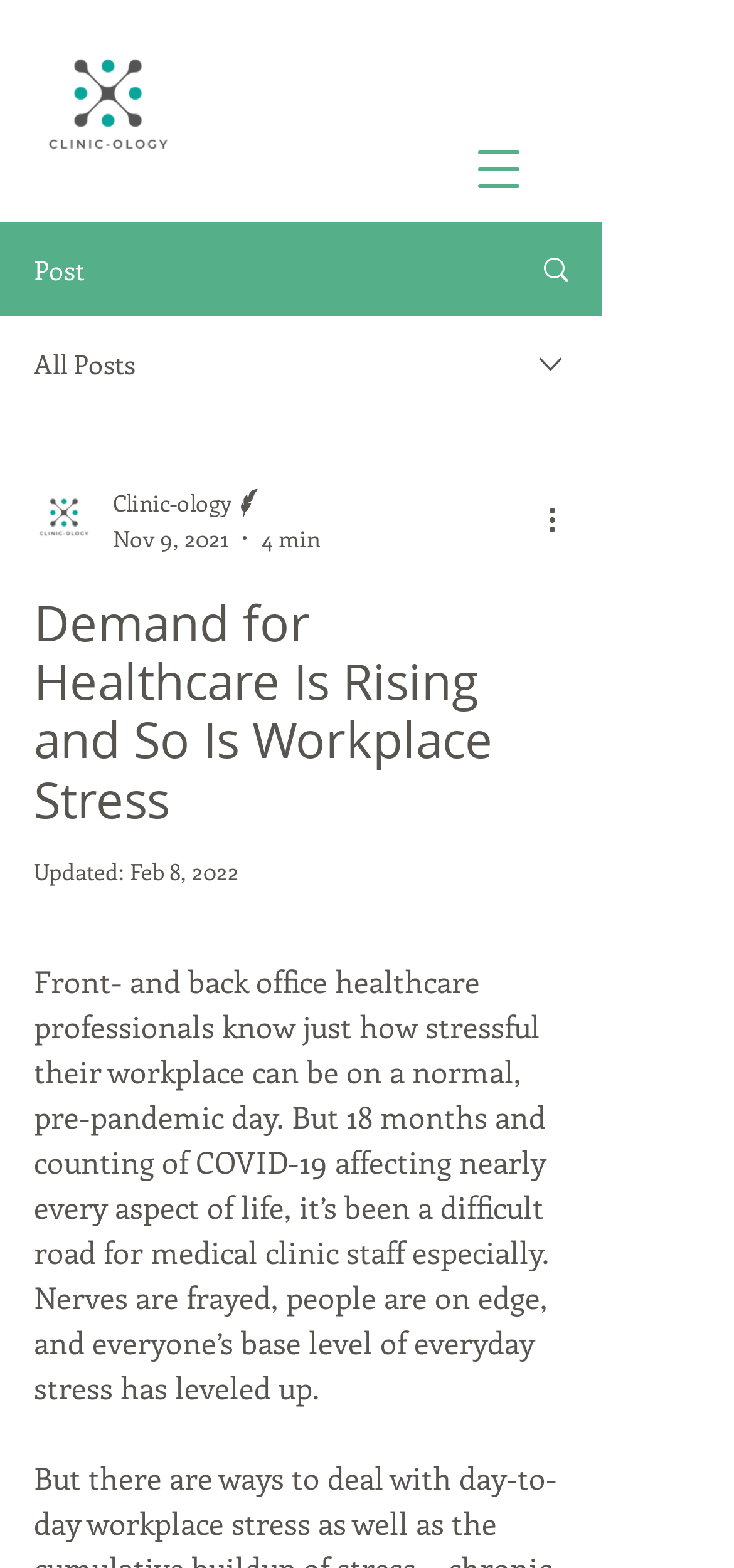Answer in one word or a short phrase: 
What is the logo image of the website?

Clinic-ology Logo.png